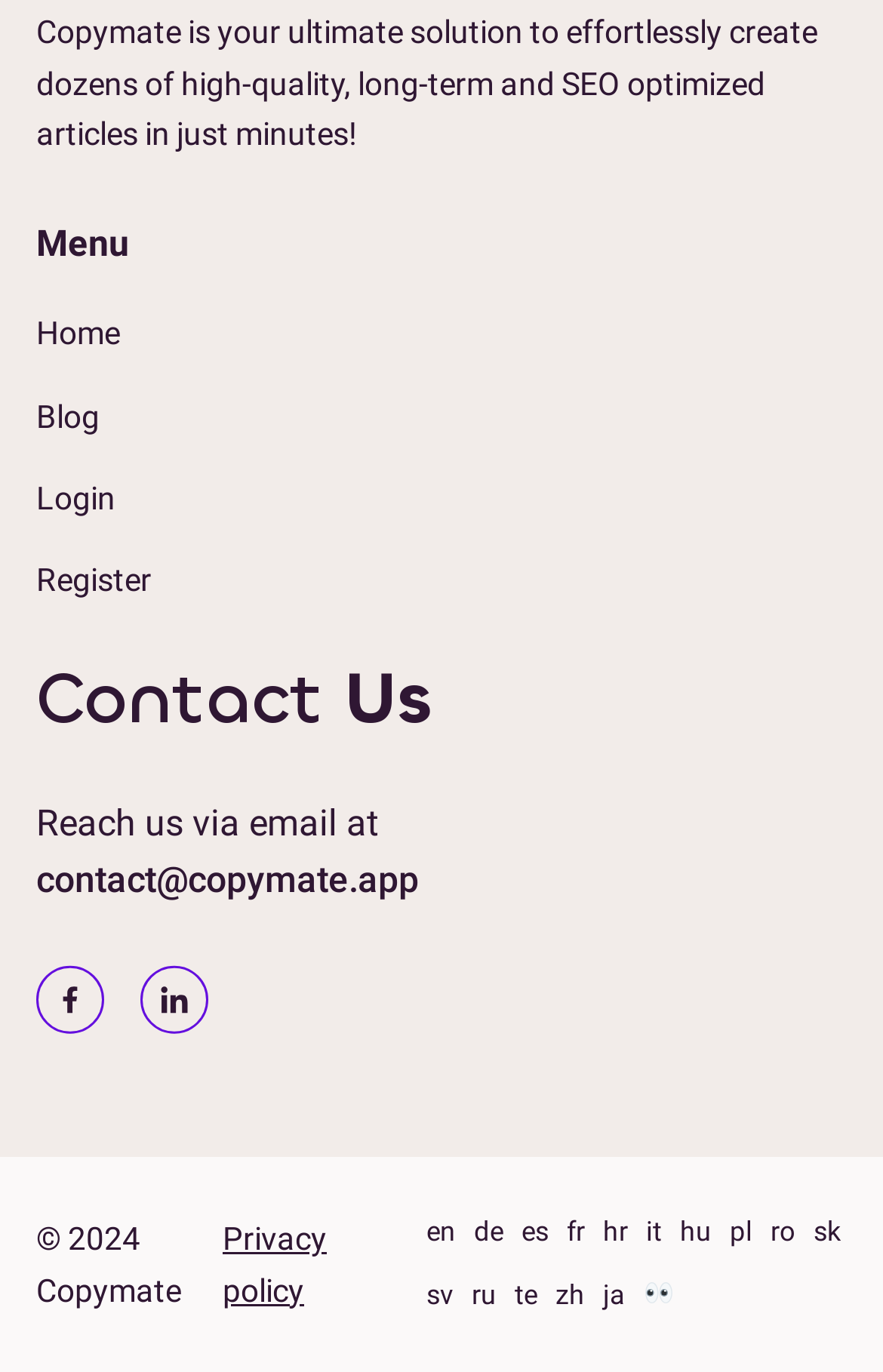Indicate the bounding box coordinates of the clickable region to achieve the following instruction: "Click on the Login link."

[0.041, 0.35, 0.131, 0.376]